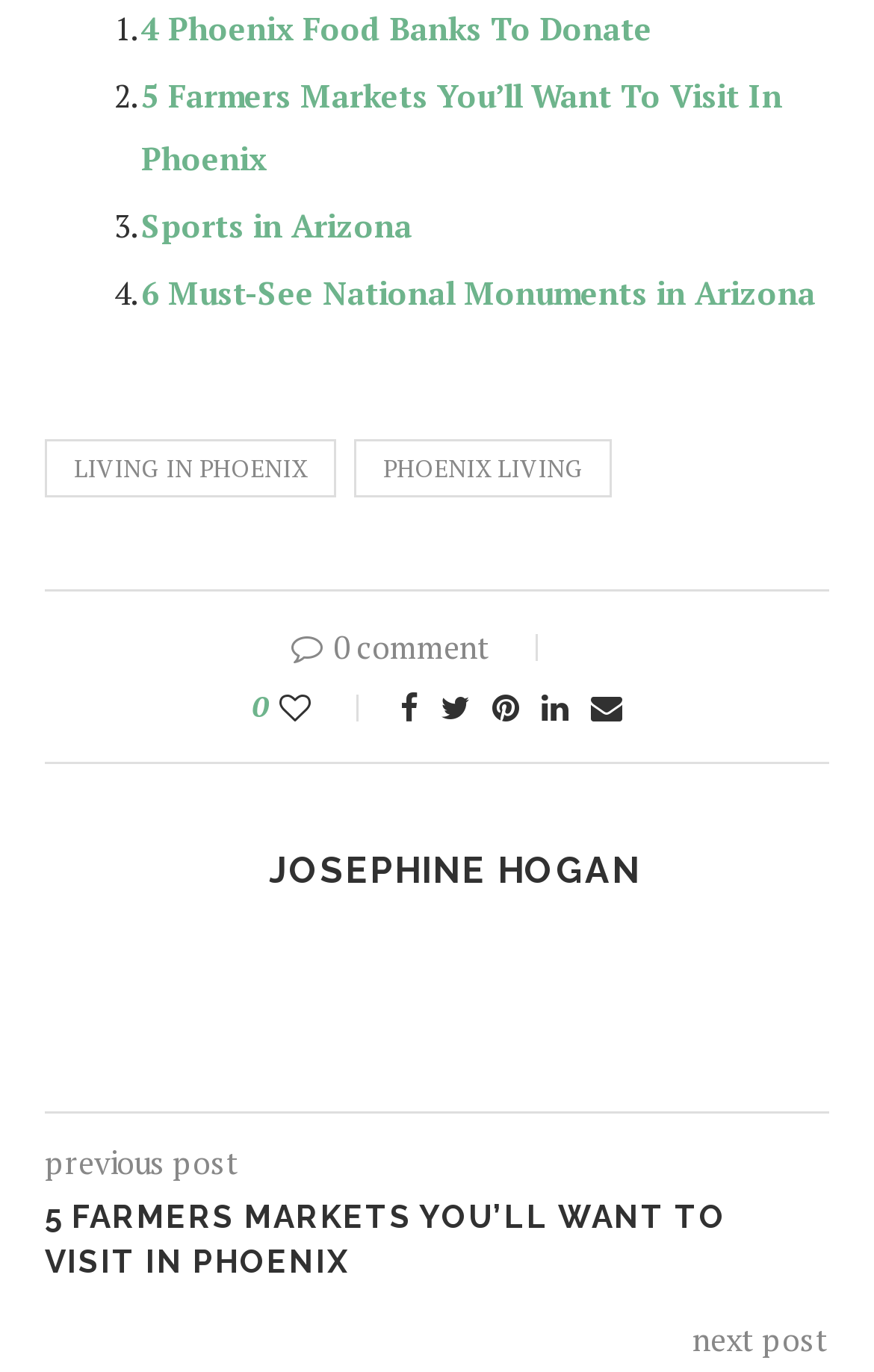Based on the element description living in phoenix, identify the bounding box coordinates for the UI element. The coordinates should be in the format (top-left x, top-left y, bottom-right x, bottom-right y) and within the 0 to 1 range.

[0.051, 0.32, 0.385, 0.363]